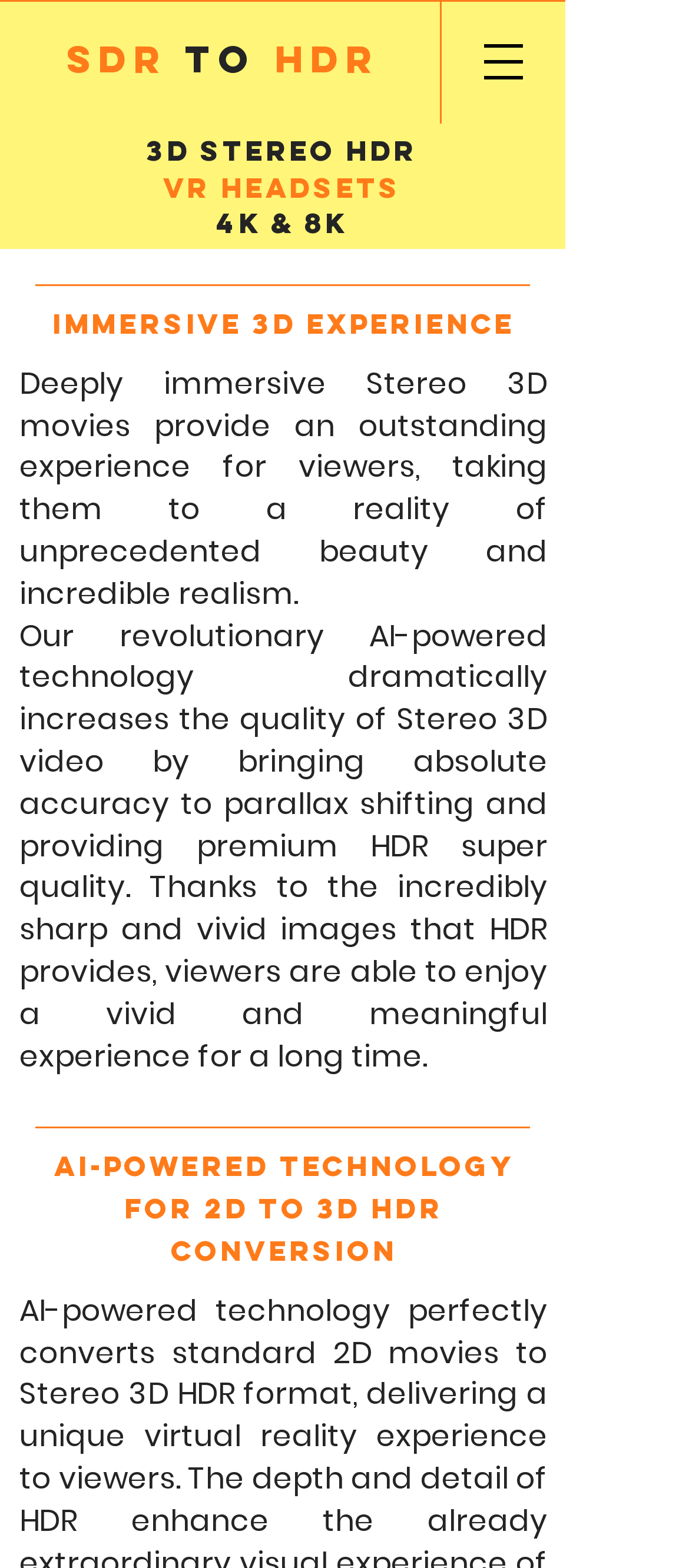Determine the bounding box for the described UI element: "SDR to HDR".

[0.096, 0.023, 0.55, 0.053]